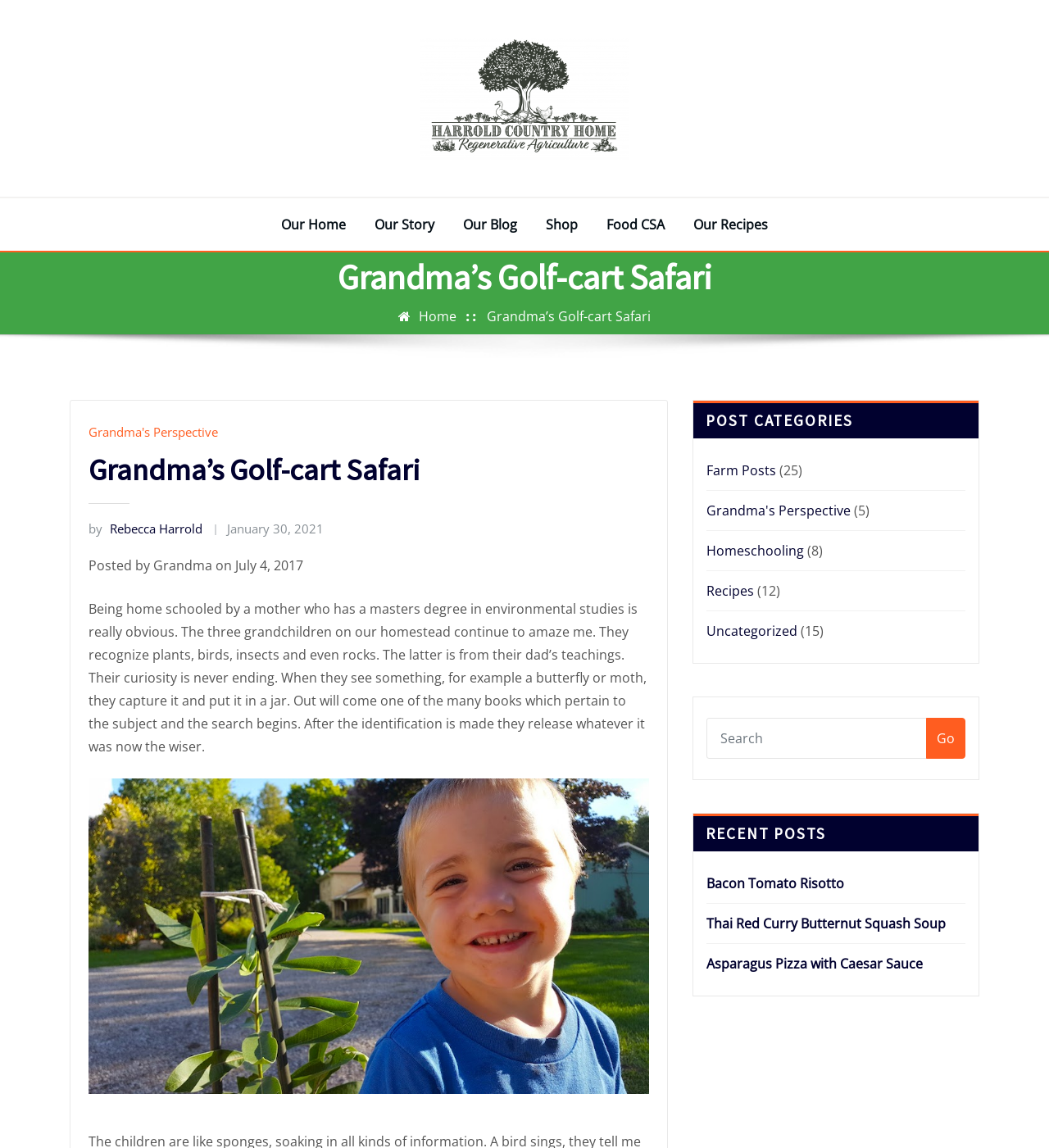Please determine the bounding box coordinates of the section I need to click to accomplish this instruction: "Go to Grandma's Perspective".

[0.084, 0.369, 0.208, 0.383]